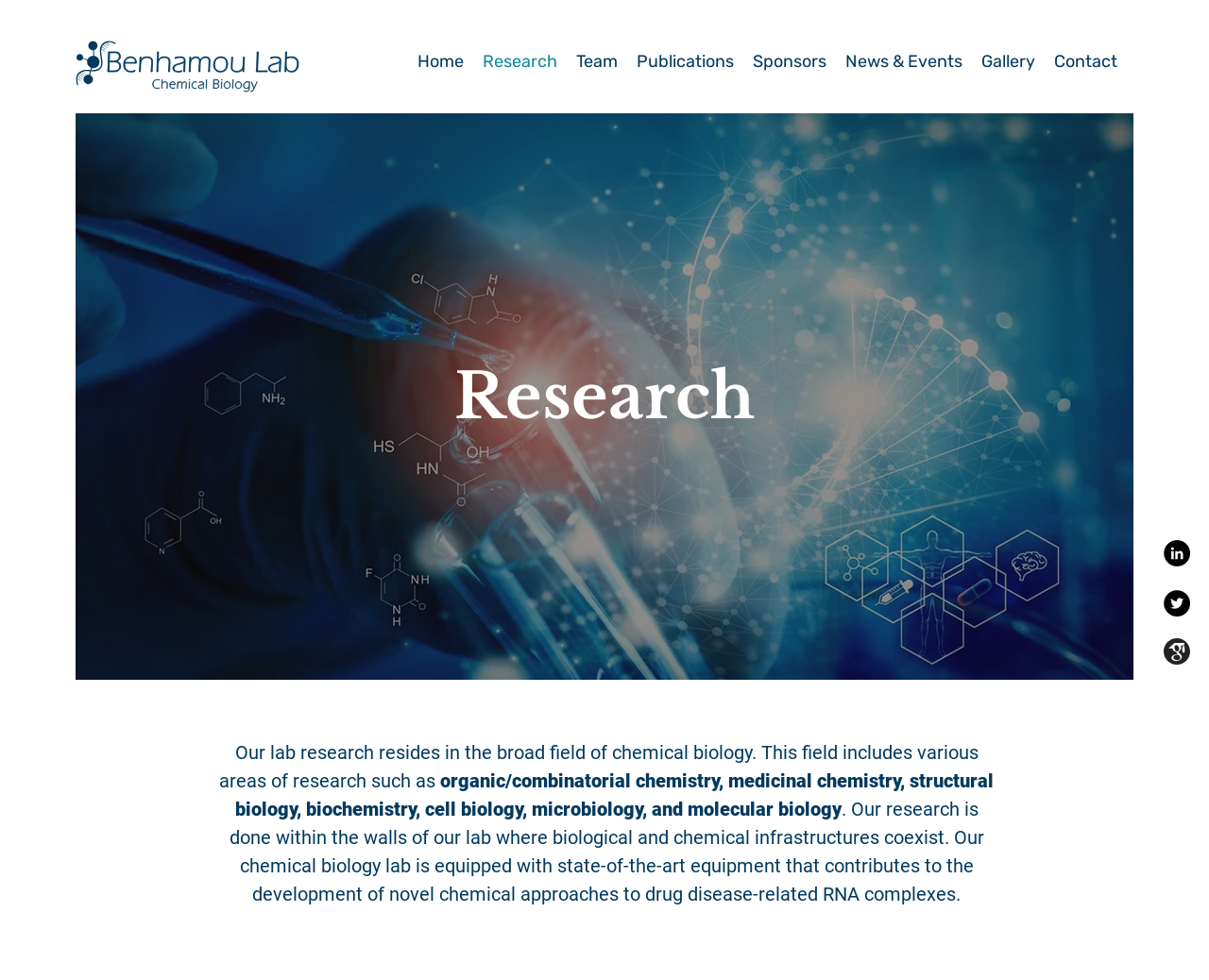Using the information from the screenshot, answer the following question thoroughly:
What is the field of research in Benhamou lab?

I inferred this answer by reading the text on the webpage, which states 'Our lab research resides in the broad field of chemical biology.'